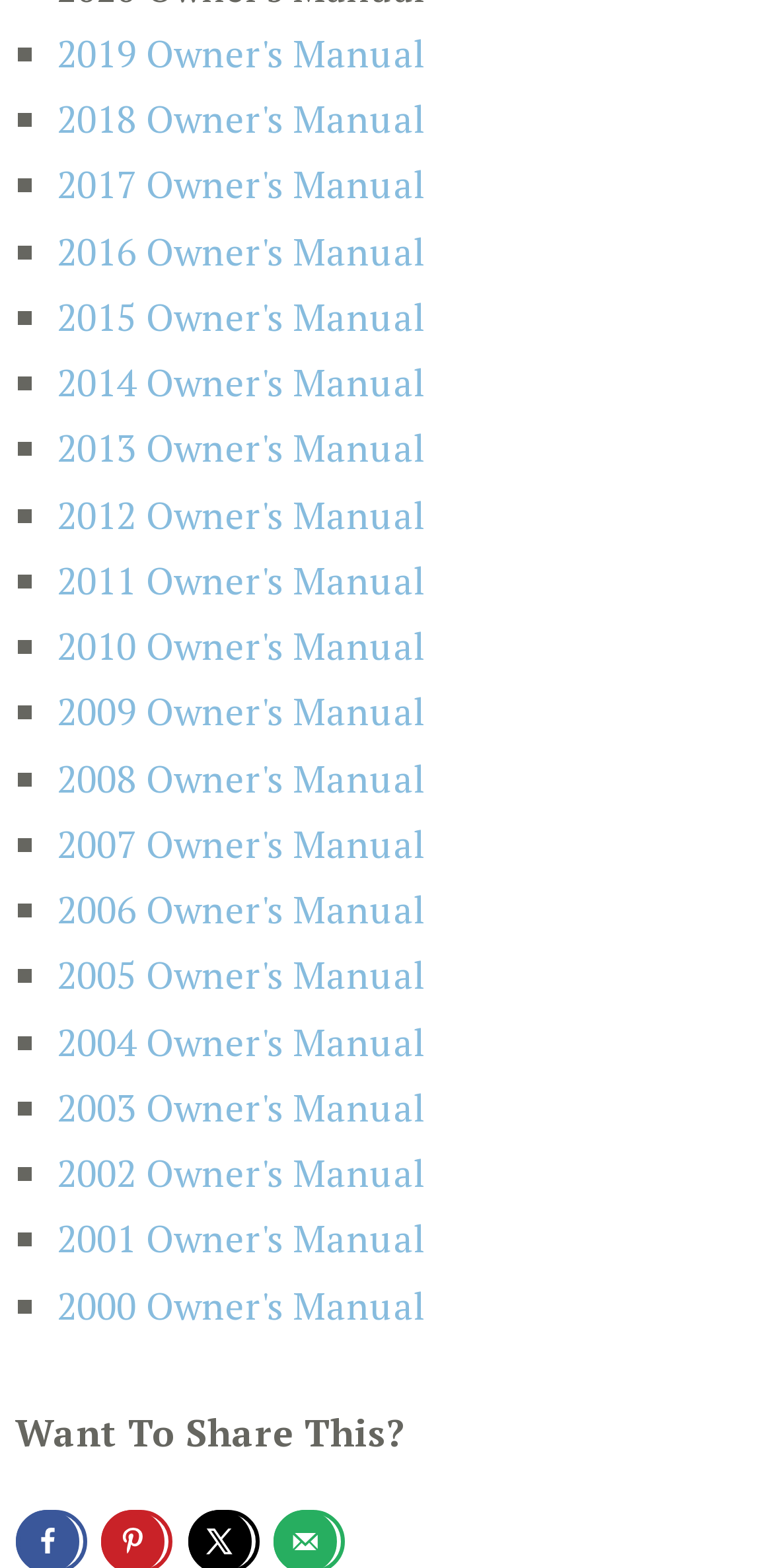What is the earliest year for which an owner's manual is available on this webpage?
Using the screenshot, give a one-word or short phrase answer.

2000